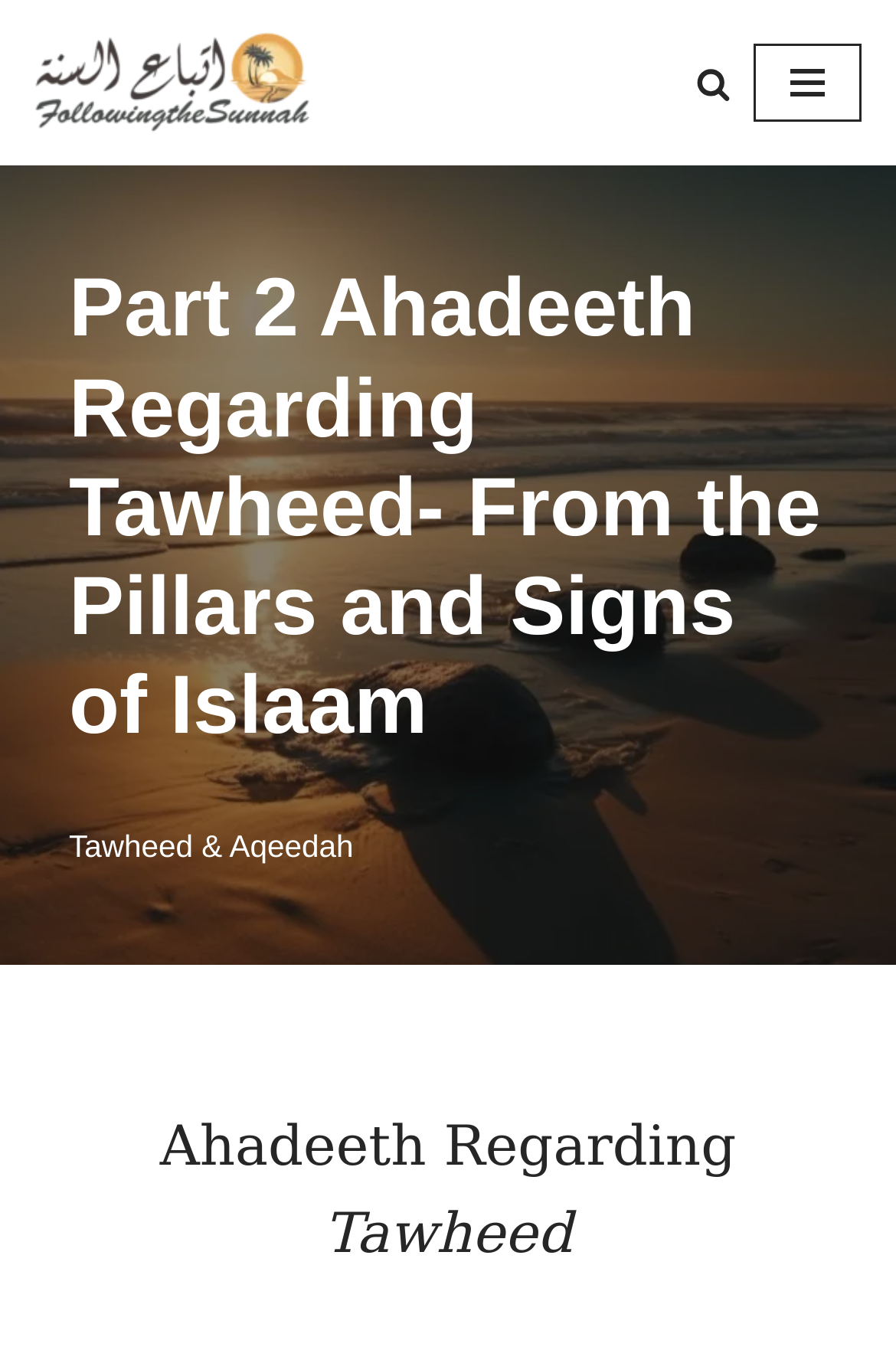Describe in detail what you see on the webpage.

The webpage is about Ahadeeth Regarding Tawheed, specifically Part 2, which is related to the Pillars and Signs of Islam. At the top-left corner, there is a "Skip to content" link. Next to it, there is a link to "Following the Sunnah". On the top-right corner, there is a "Search" link accompanied by a small image. 

To the right of the "Search" link, there is a "Navigation Menu" button. Below the top section, there is a large heading that reads "Part 2 Ahadeeth Regarding Tawheed- From the Pillars and Signs of Islaam". 

Underneath the heading, there is a link to "Tawheed & Aqeedah". This link has two lines of text: "Ahadeeth Regarding" on the first line and "Tawheed" on the second line. The text is positioned towards the top-left of the webpage.